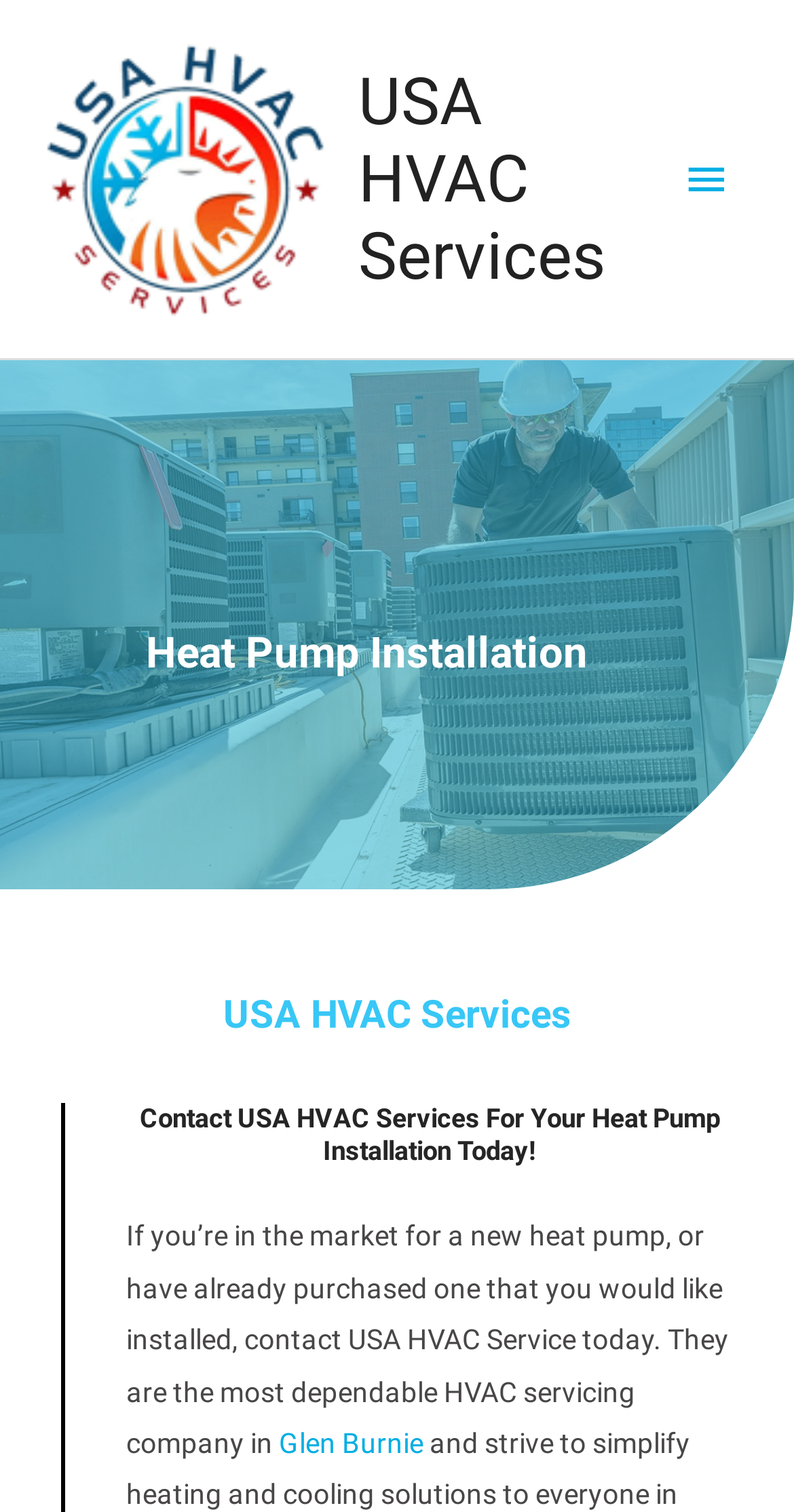Find the main header of the webpage and produce its text content.

Heat Pump Installation